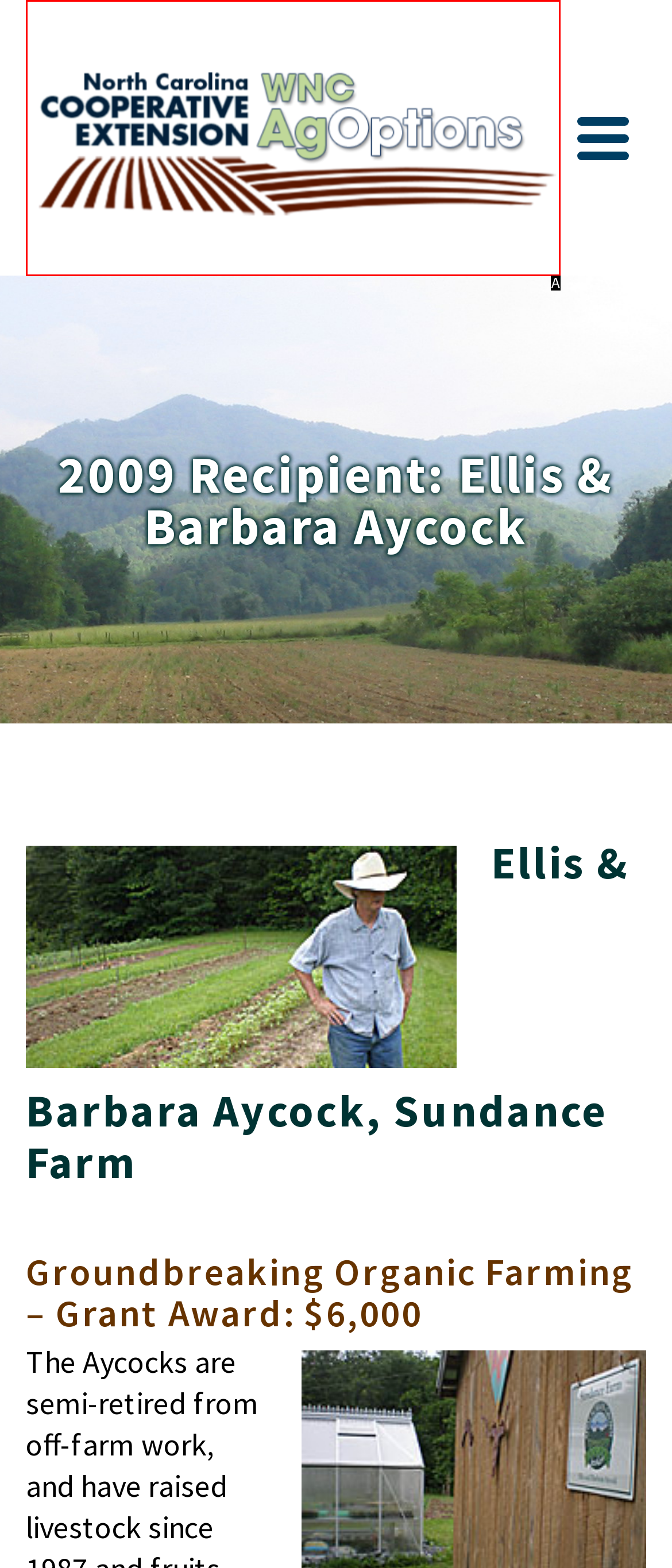Determine the HTML element that aligns with the description: alt="WNC AgOptions"
Answer by stating the letter of the appropriate option from the available choices.

A